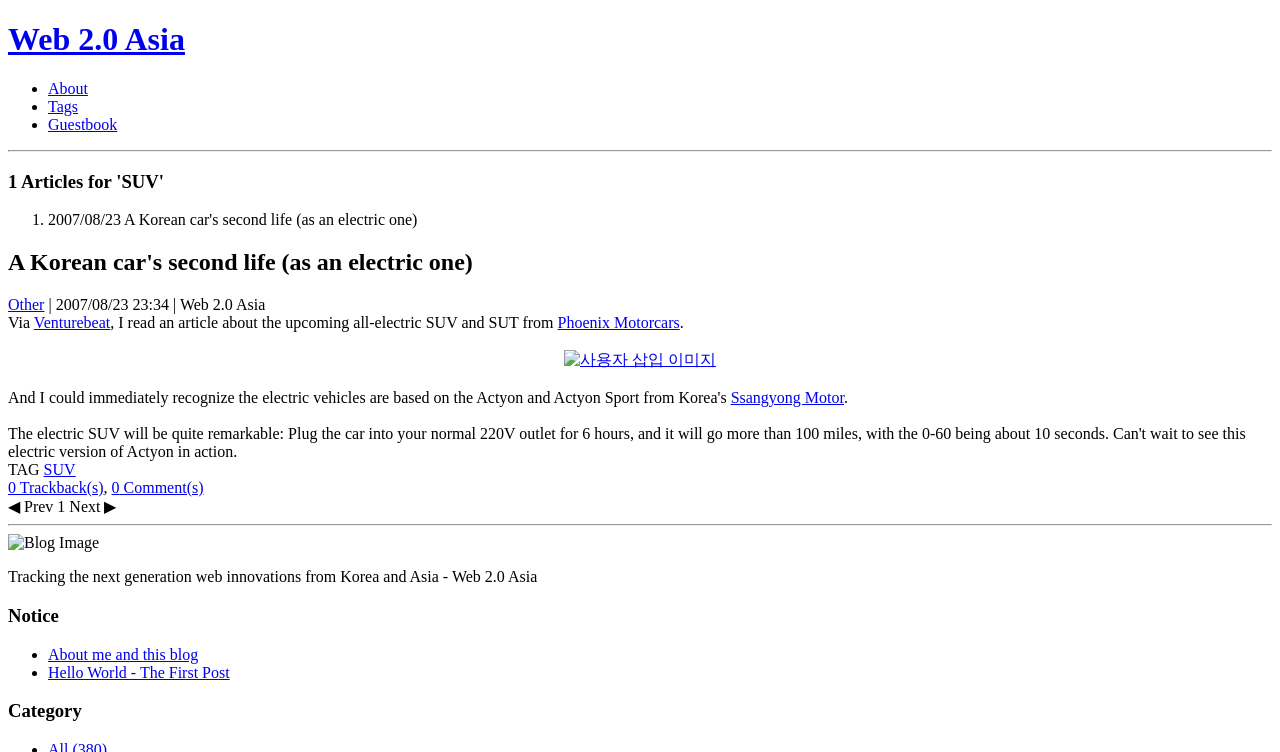What is the name of the Korean car company mentioned in the article?
Look at the image and provide a short answer using one word or a phrase.

Ssangyong Motor